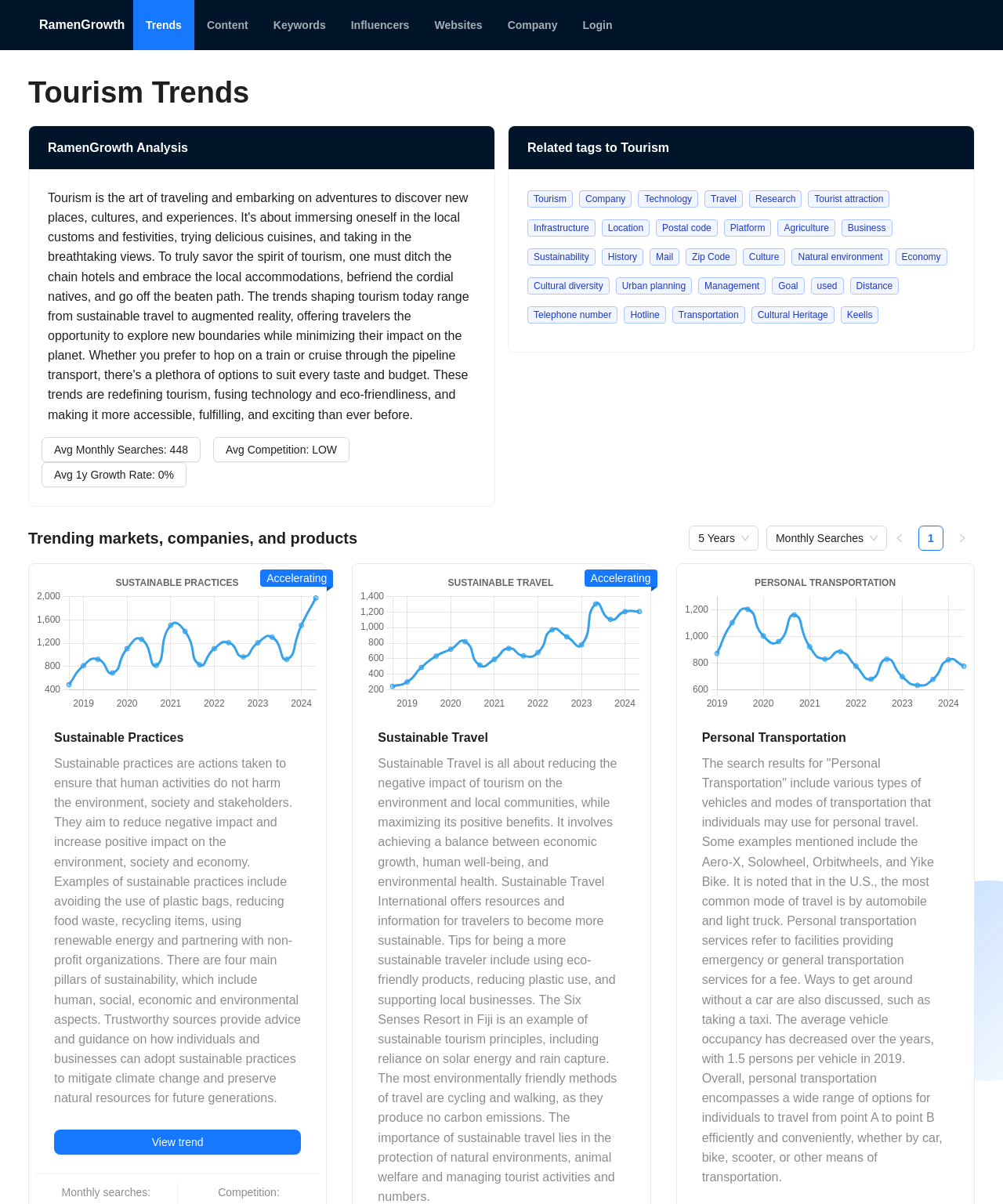Describe all the significant parts and information present on the webpage.

This webpage appears to be a platform for analyzing tourism trends, providing insights and data on various topics related to tourism. At the top of the page, there is a header section with a menu that includes options such as "Trends", "Content", "Keywords", "Influencers", "Websites", and "Company". Below the header, there is a prominent heading that reads "TourismTrends" and a subheading that says "RamenGrowth Analysis".

On the left side of the page, there are three buttons that display data on average monthly searches, average competition, and average 1-year growth rate. Below these buttons, there is a section that lists related tags to "Tourism", including links to topics such as "Company", "Technology", "Travel", and "Research".

On the right side of the page, there is a section that appears to be a data visualization or graph, with a heading that reads "Trending markets, companies, and products". Below this heading, there are two comboboxes that allow users to select options such as "5 Years" and "Monthly Searches". There is also a list of items that includes options such as "Previous Page" and "Next Page", with buttons to navigate between pages.

At the bottom of the page, there is a section that displays additional data and insights, including a button to "View trend" and a graph or chart that appears to show trends in competition. There are also several images scattered throughout the page, including icons and graphics that accompany the data and insights. Overall, the page appears to be a data-rich platform for analyzing and understanding tourism trends.